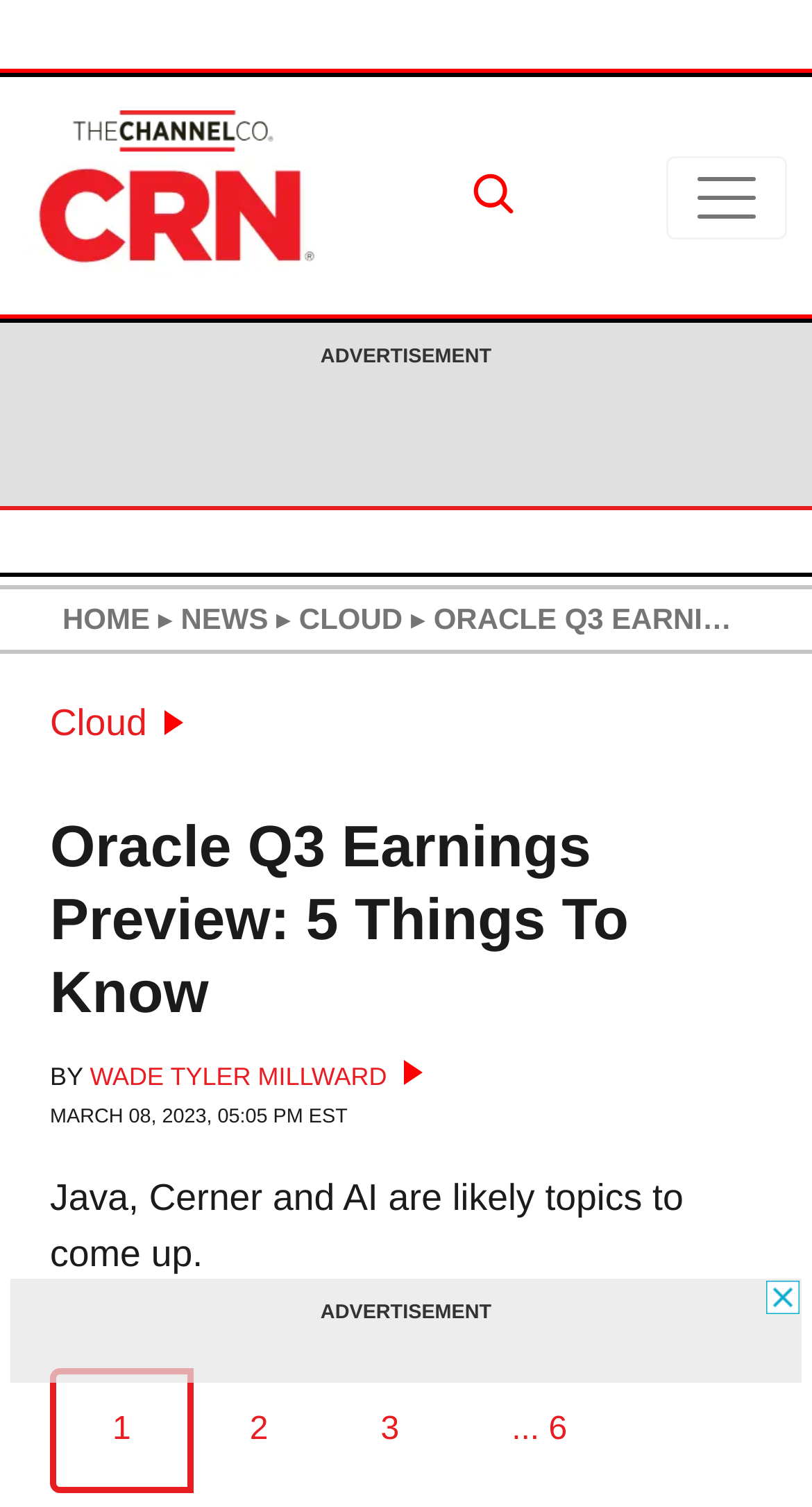Locate the bounding box coordinates of the clickable area needed to fulfill the instruction: "visit About Us".

None